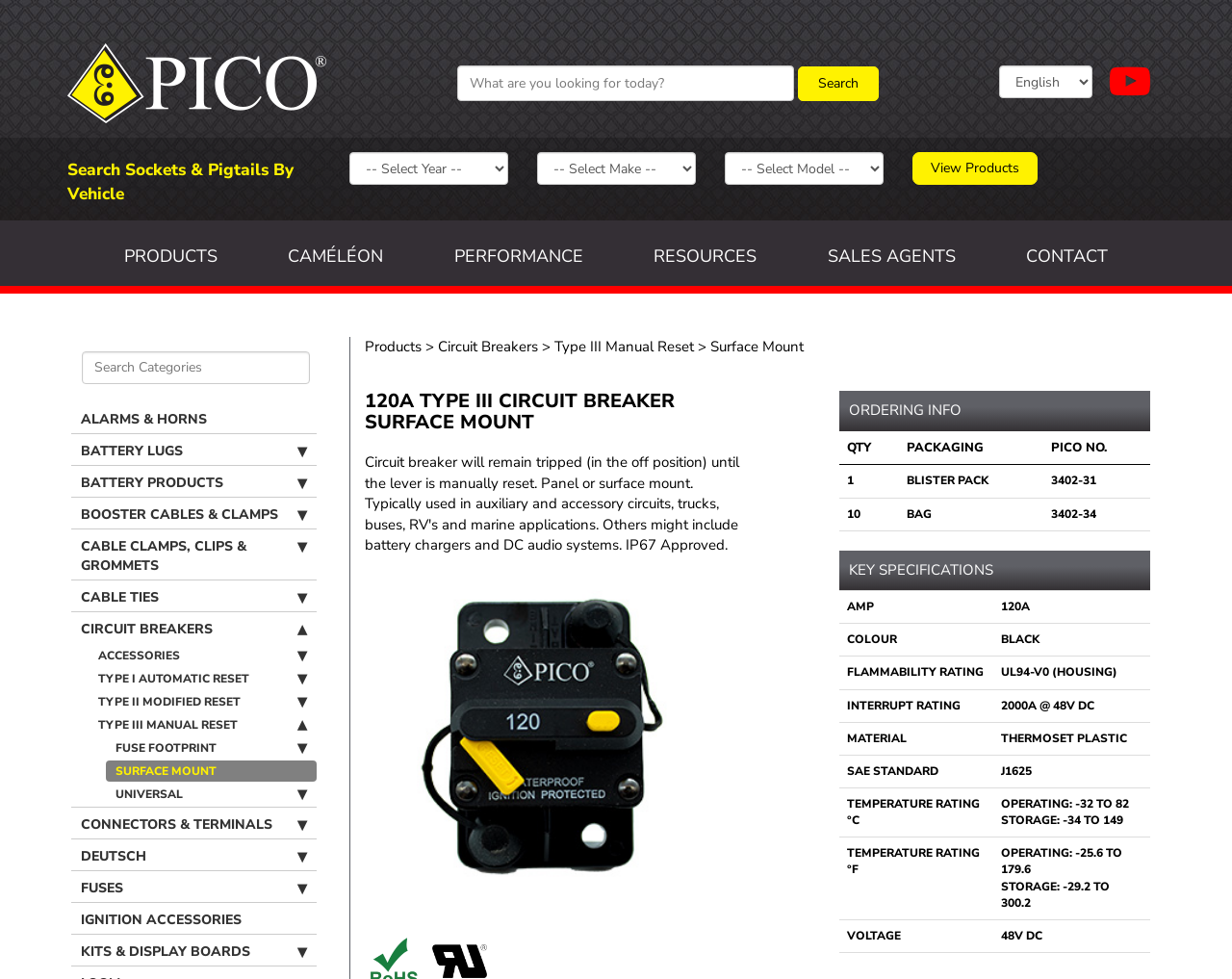Using the element description: "Cable Clamps, Clips & Grommets", determine the bounding box coordinates. The coordinates should be in the format [left, top, right, bottom], with values between 0 and 1.

[0.058, 0.545, 0.257, 0.592]